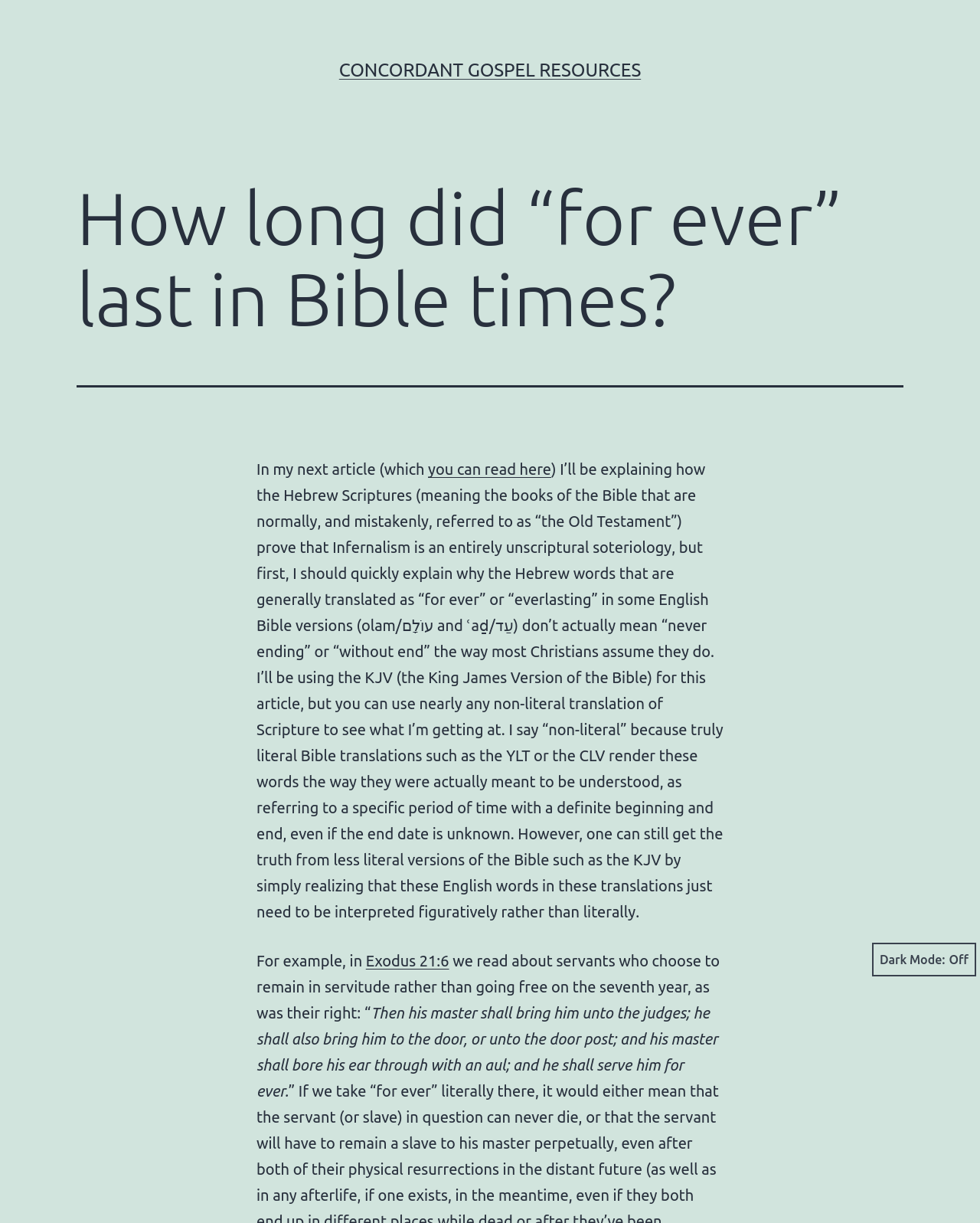Identify the bounding box of the UI element that matches this description: "you can read here".

[0.437, 0.377, 0.563, 0.391]